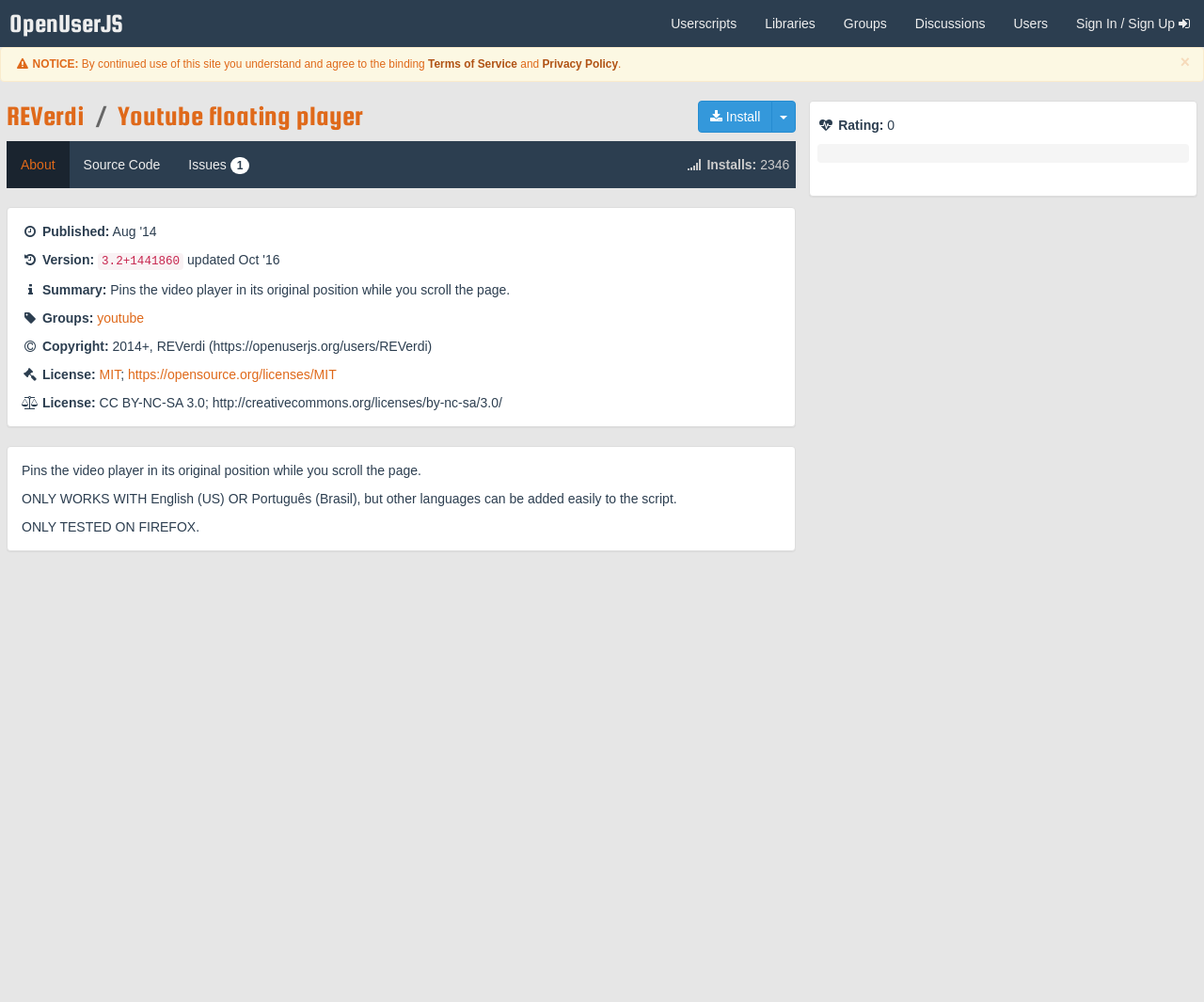Kindly determine the bounding box coordinates of the area that needs to be clicked to fulfill this instruction: "View the 'Source Code'".

[0.057, 0.141, 0.145, 0.188]